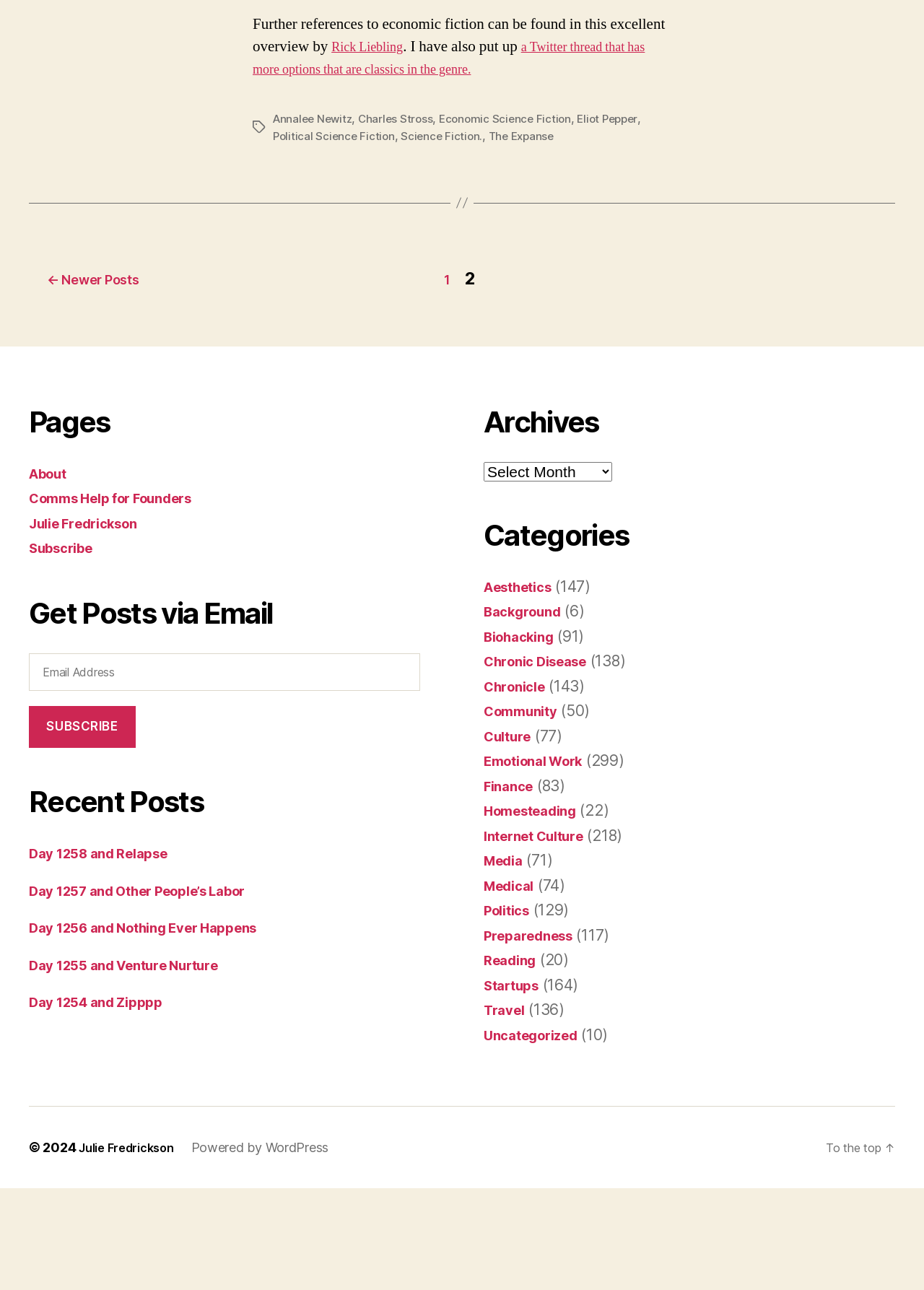Find the bounding box coordinates of the element's region that should be clicked in order to follow the given instruction: "Subscribe to the newsletter by entering your email address". The coordinates should consist of four float numbers between 0 and 1, i.e., [left, top, right, bottom].

[0.031, 0.609, 0.454, 0.638]